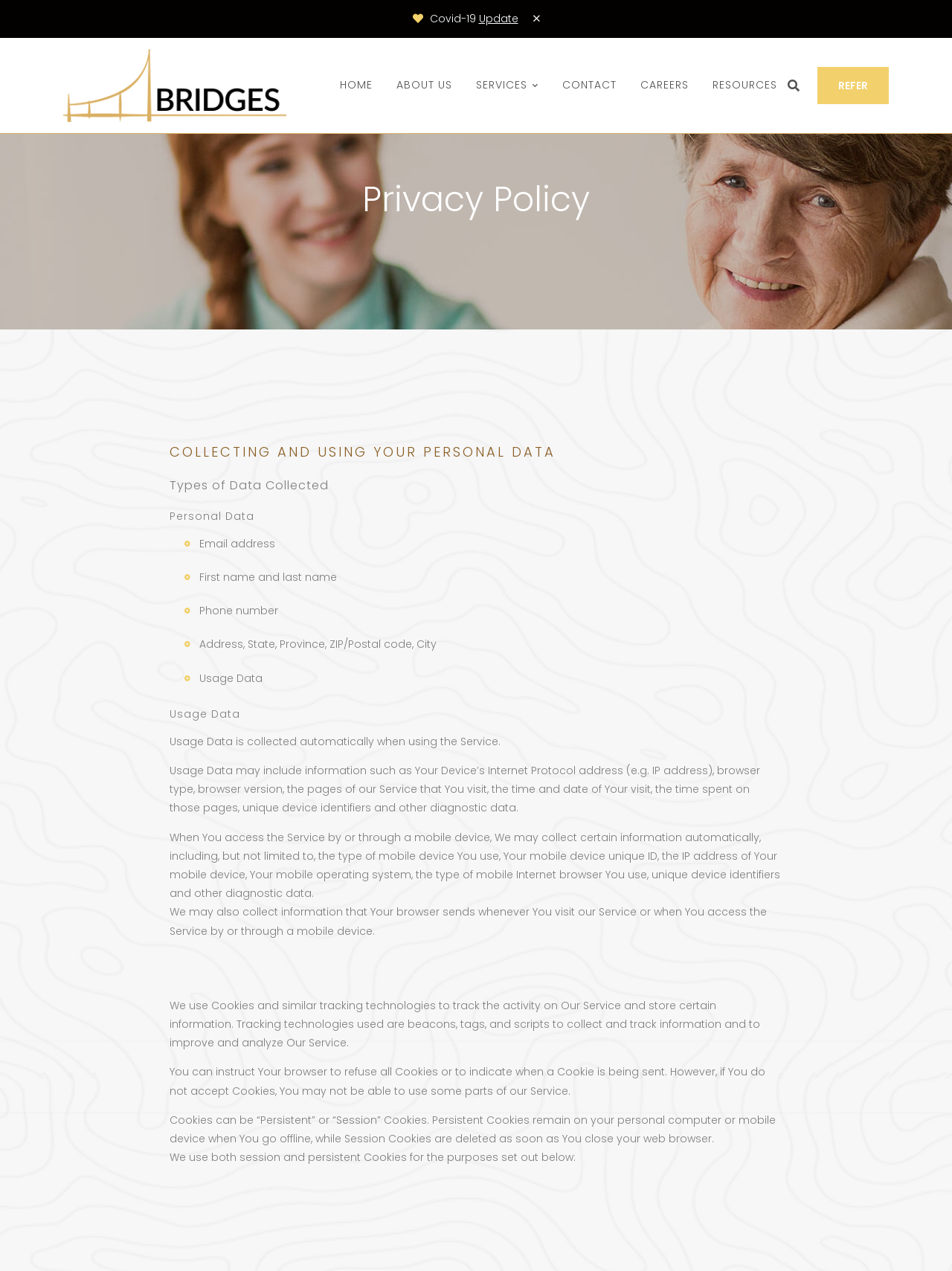Elaborate on the information and visuals displayed on the webpage.

The webpage is about the Privacy Policy of Bridges Home Health. At the top, there is a Covid-19 update link and a link to the Bridges Home Health website, accompanied by the company's logo. Below this, there is a navigation menu with links to HOME, ABOUT US, SERVICES, CONTACT, CAREERS, RESOURCES, and REFER.

The main content of the page is divided into sections, starting with a heading "Privacy Policy" at the top. The first section is "COLLECTING AND USING YOUR PERSONAL DATA", which lists the types of data collected, including personal data such as email address, first name and last name, phone number, and address. 

Below this, there is a section on "Usage Data", which explains that usage data is collected automatically when using the service. This section includes a detailed description of the types of usage data collected, including device information, browser type, and page visit history.

The next section is "Tracking Technologies and Cookies", which explains how the service uses cookies and similar tracking technologies to track activity and improve the service. This section also provides information on how to manage cookies and the types of cookies used.

Throughout the page, there are multiple headings and subheadings that organize the content into clear sections, making it easy to navigate and understand the privacy policy of Bridges Home Health.